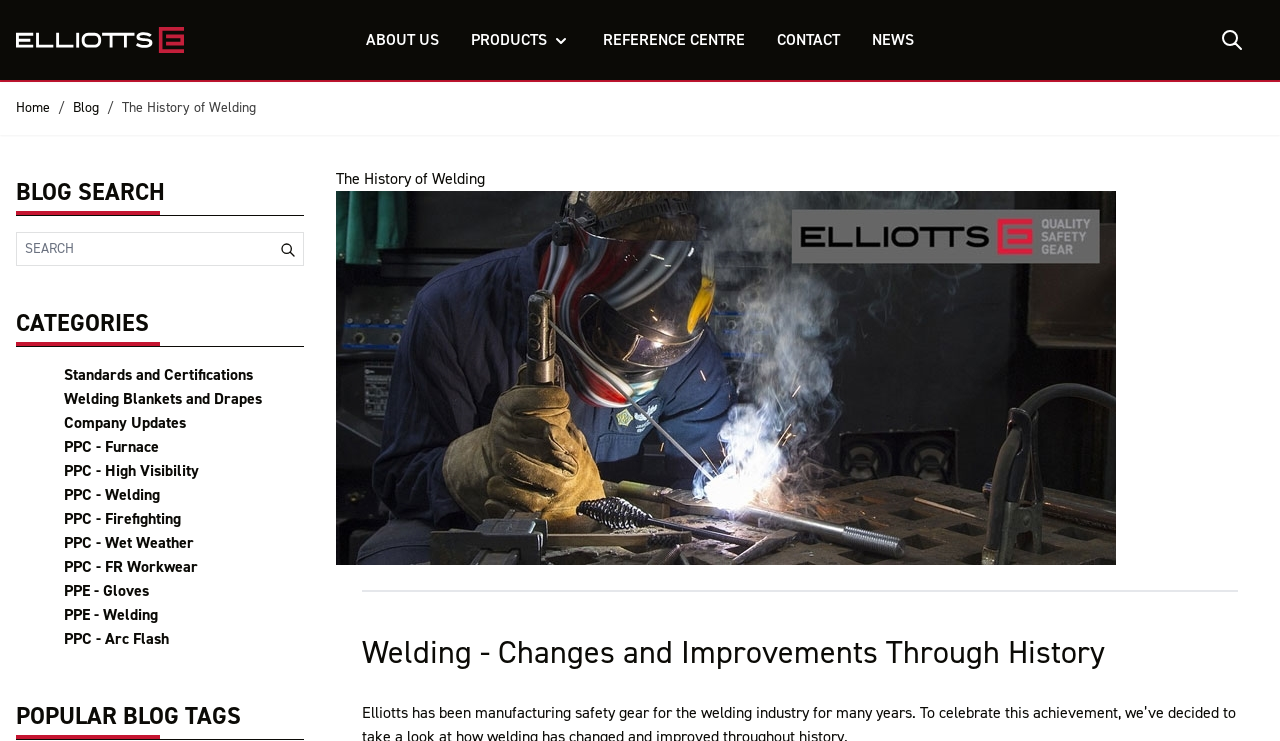Please specify the bounding box coordinates of the clickable region necessary for completing the following instruction: "Generate AI image". The coordinates must consist of four float numbers between 0 and 1, i.e., [left, top, right, bottom].

None